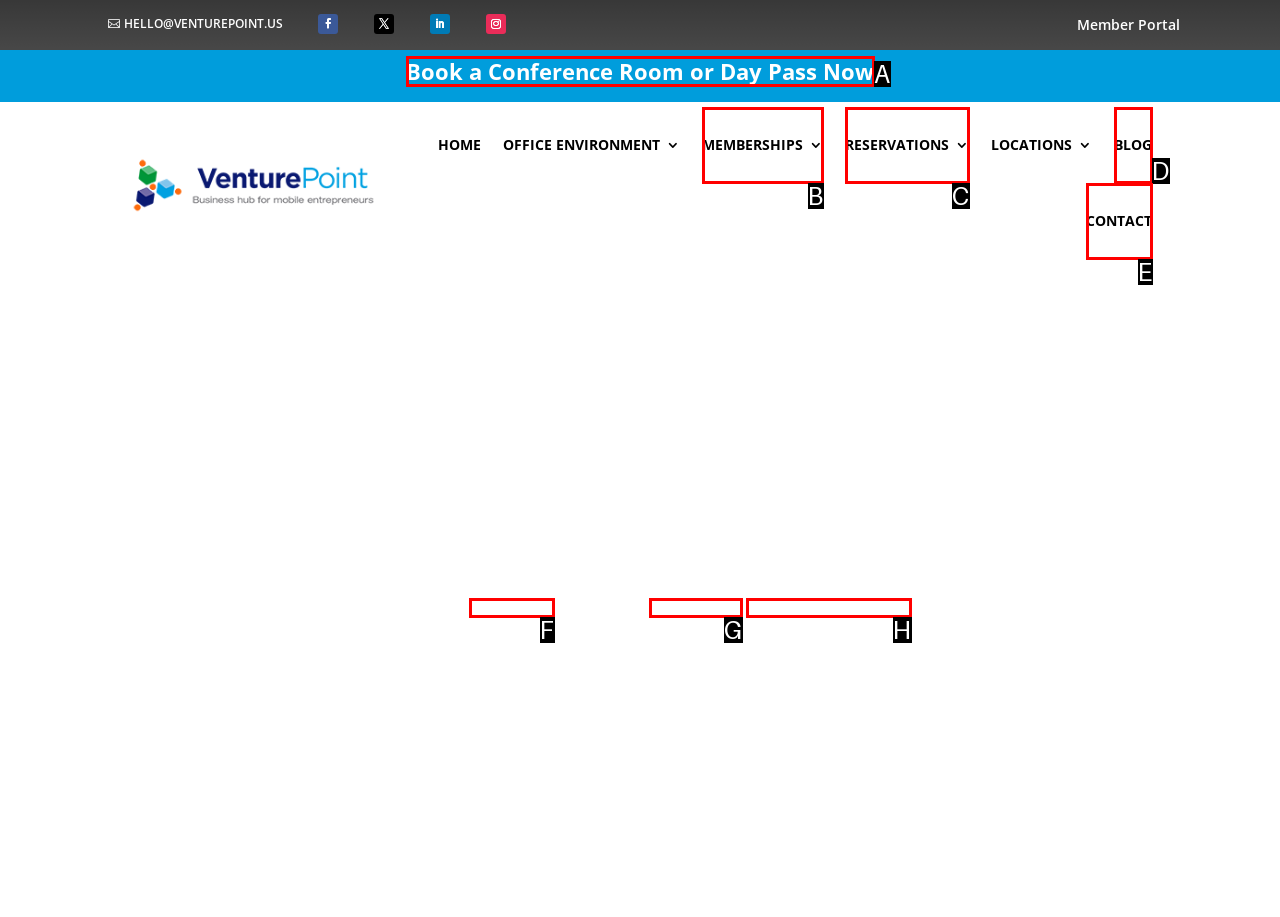Which HTML element among the options matches this description: Reservations? Answer with the letter representing your choice.

C